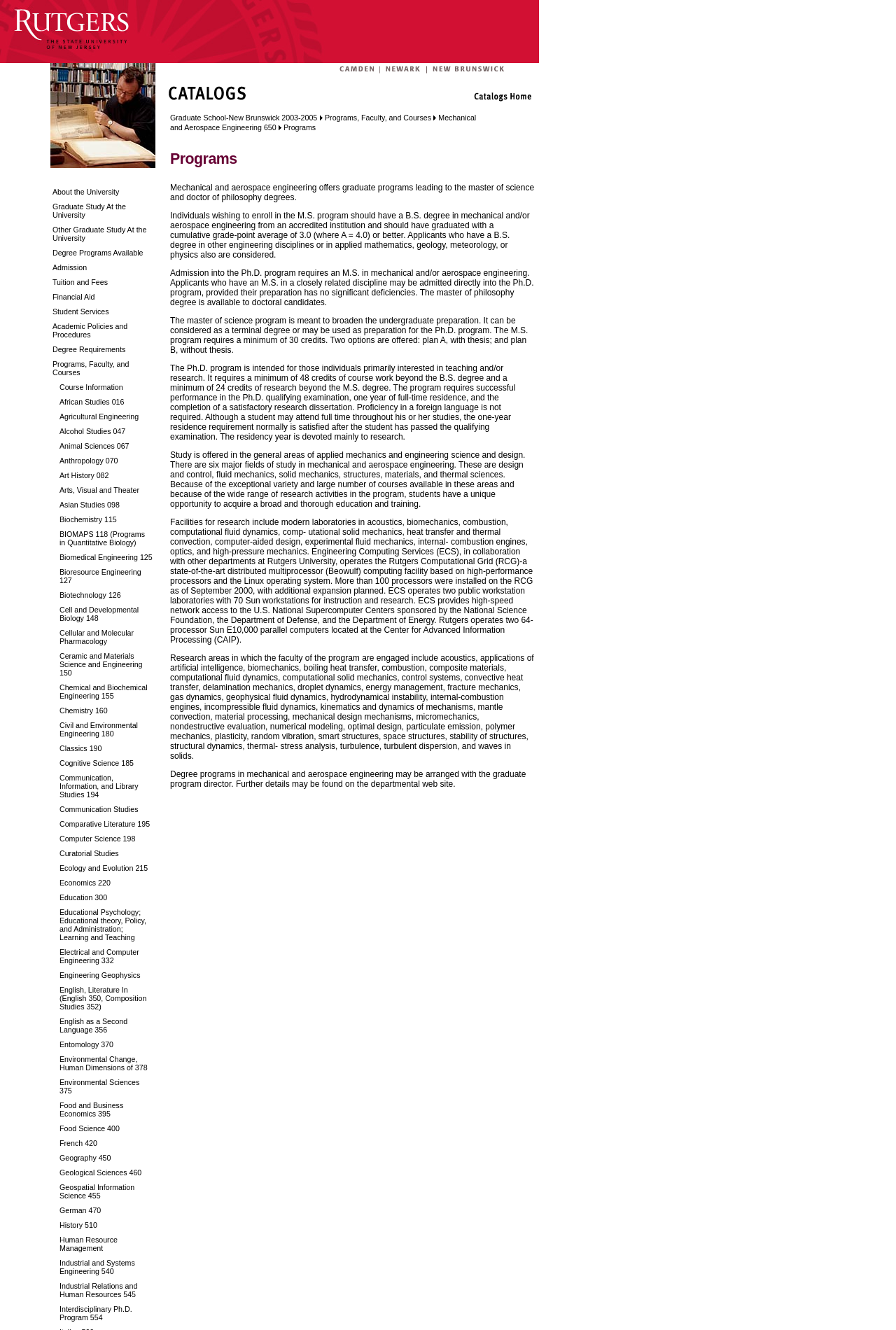Describe every aspect of the webpage in a detailed manner.

The webpage appears to be a university website, specifically the Graduate School-New Brunswick page of Rutgers, The State University of New Jersey. At the top, there is a logo of Rutgers University, accompanied by a link to the university's homepage. Below the logo, there is a smaller image, likely a icon or a graphic element.

The main content of the page is organized into a grid-like structure, with multiple rows and columns. Each row contains a link to a specific topic or program, such as "About the University", "Graduate Study At the University", "Degree Programs Available", and so on. There are a total of 24 rows, each with a link to a different topic.

The links are arranged in a vertical column, with each link positioned below the previous one. The links are evenly spaced, with a small gap between each row. The text of each link is brief and descriptive, indicating the topic or program it leads to.

There are no images or graphics on the page, apart from the university logo and the small icon mentioned earlier. The overall design is simple and functional, with a focus on providing easy access to various topics and programs related to graduate studies at Rutgers University.